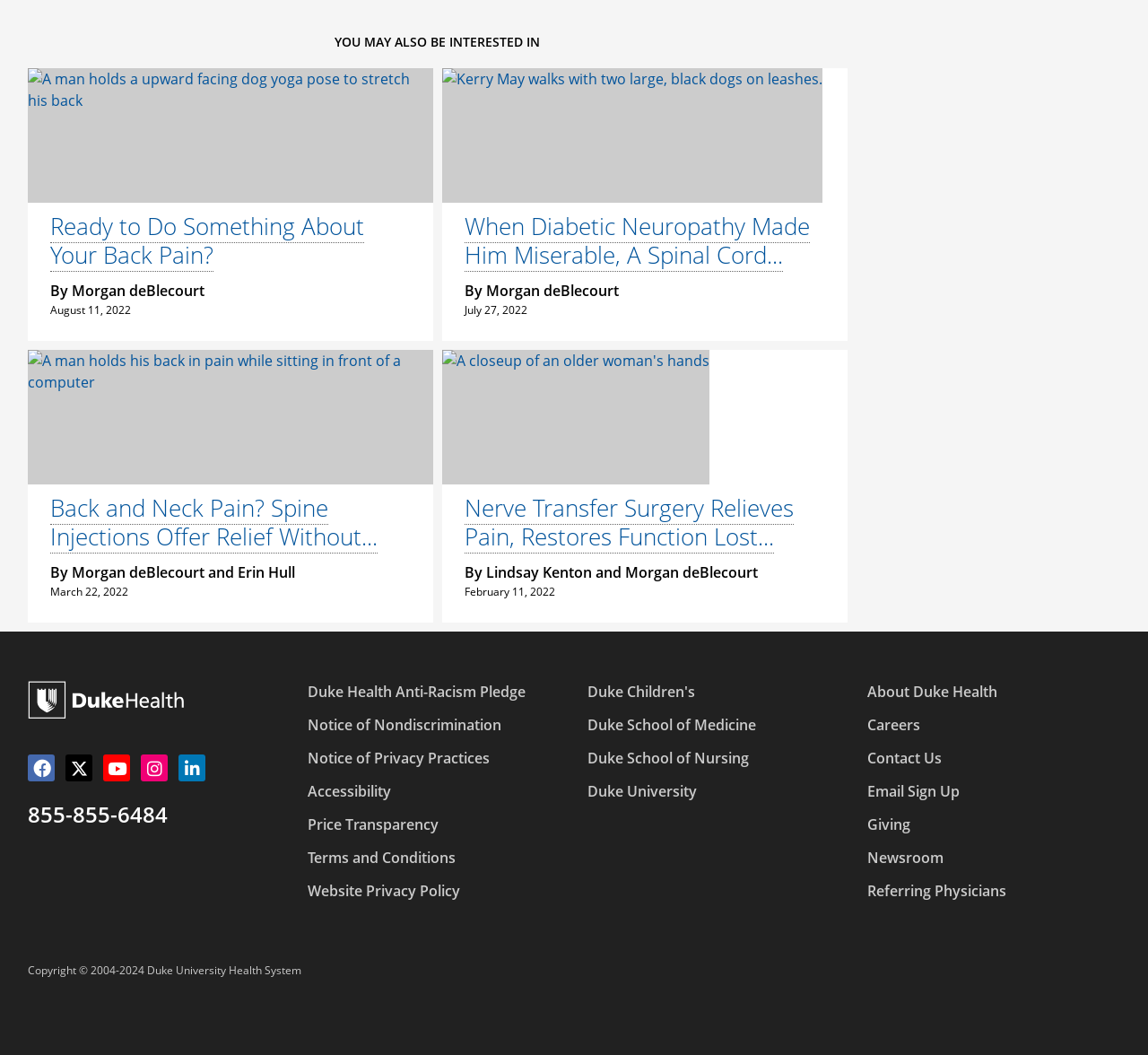Bounding box coordinates are specified in the format (top-left x, top-left y, bottom-right x, bottom-right y). All values are floating point numbers bounded between 0 and 1. Please provide the bounding box coordinate of the region this sentence describes: About Duke Health

[0.755, 0.646, 0.869, 0.665]